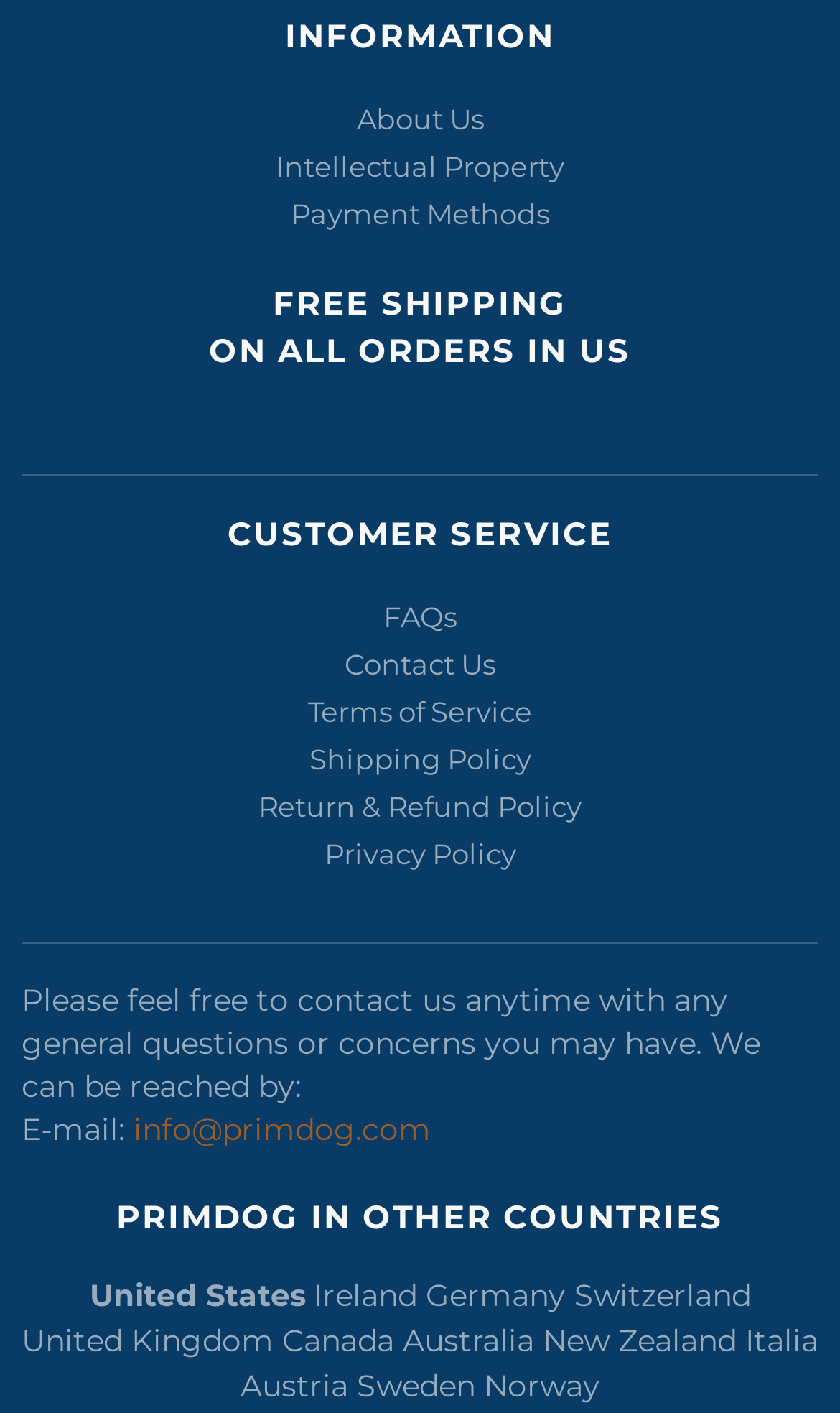What is the shipping policy for US orders?
Please give a detailed and elaborate answer to the question.

The webpage mentions 'FREE SHIPPING ON ALL ORDERS IN US' which implies that there is no shipping cost for orders within the United States.